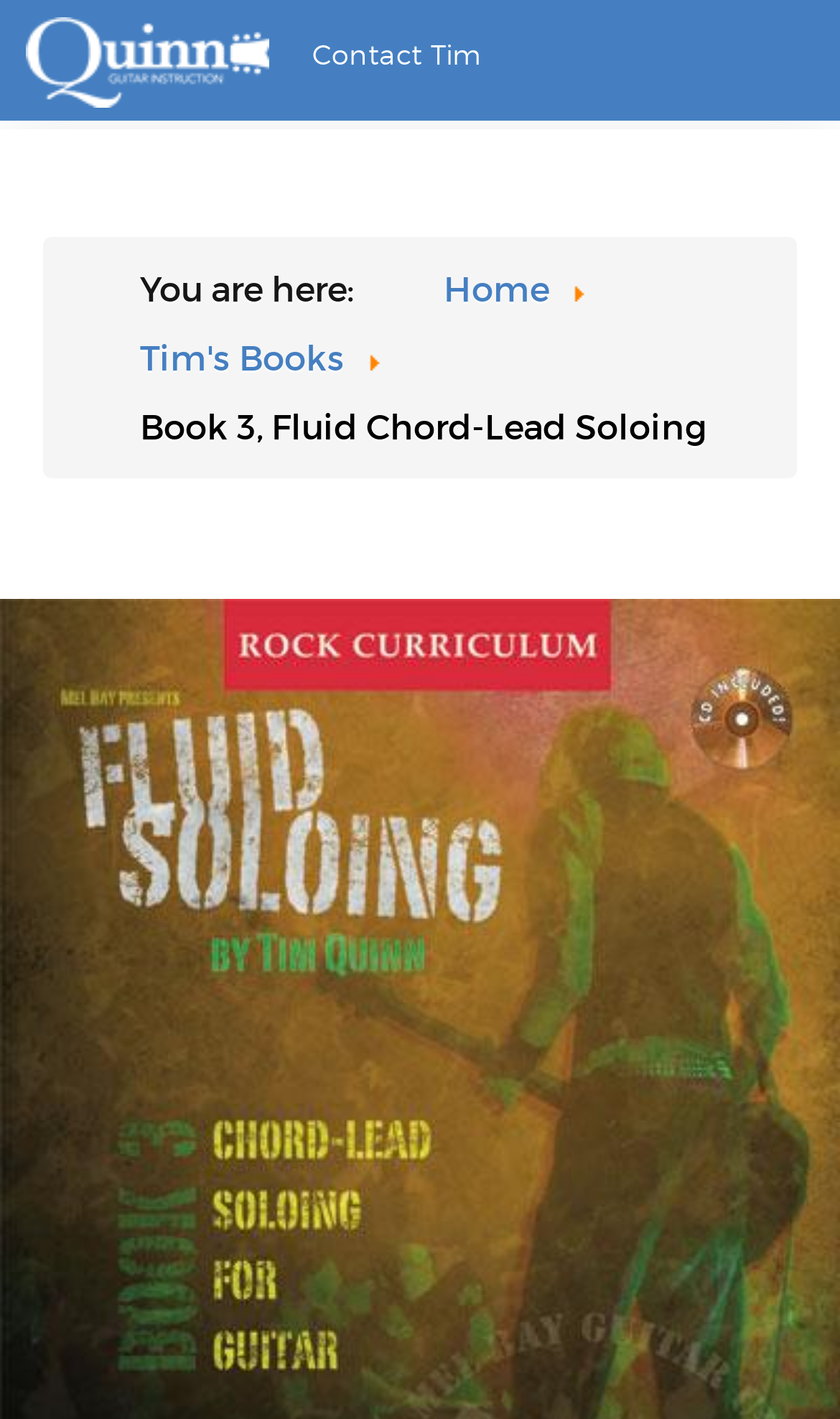Using the given element description, provide the bounding box coordinates (top-left x, top-left y, bottom-right x, bottom-right y) for the corresponding UI element in the screenshot: Tim's Books

[0.167, 0.237, 0.41, 0.267]